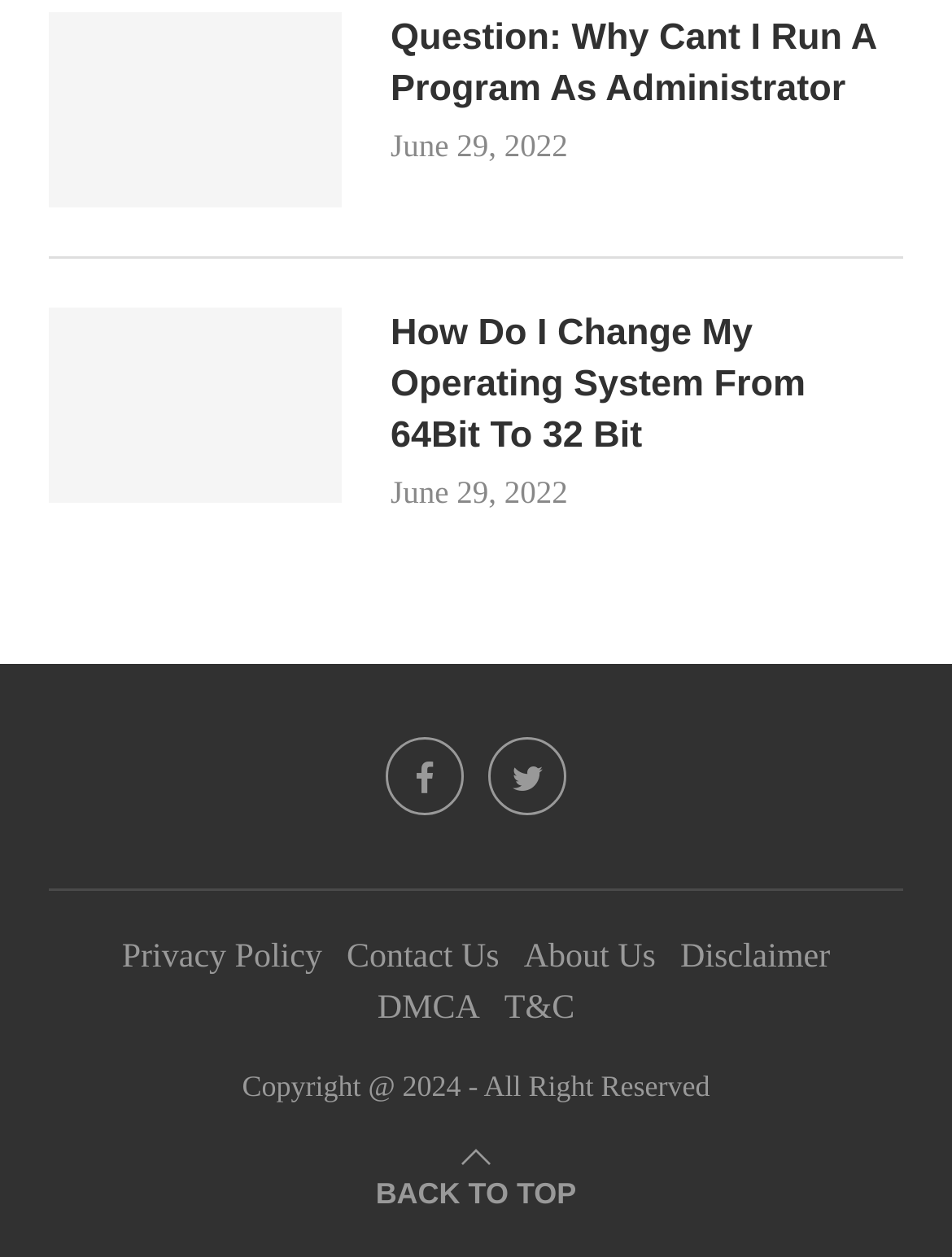What is the position of the 'BACK TO TOP' link?
Refer to the image and provide a concise answer in one word or phrase.

Bottom